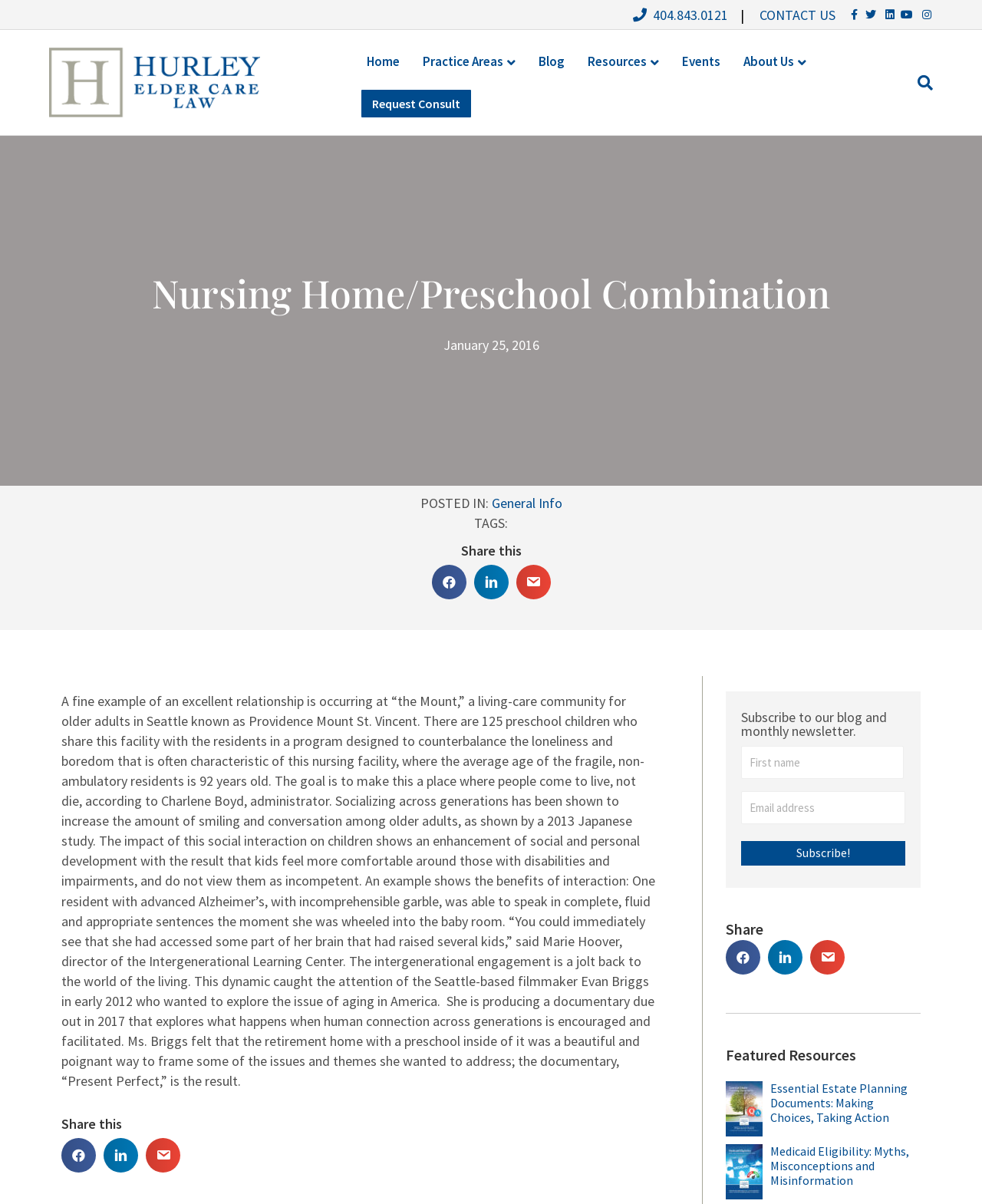Could you provide the bounding box coordinates for the portion of the screen to click to complete this instruction: "Click the 'CONTACT US' link"?

[0.773, 0.005, 0.851, 0.02]